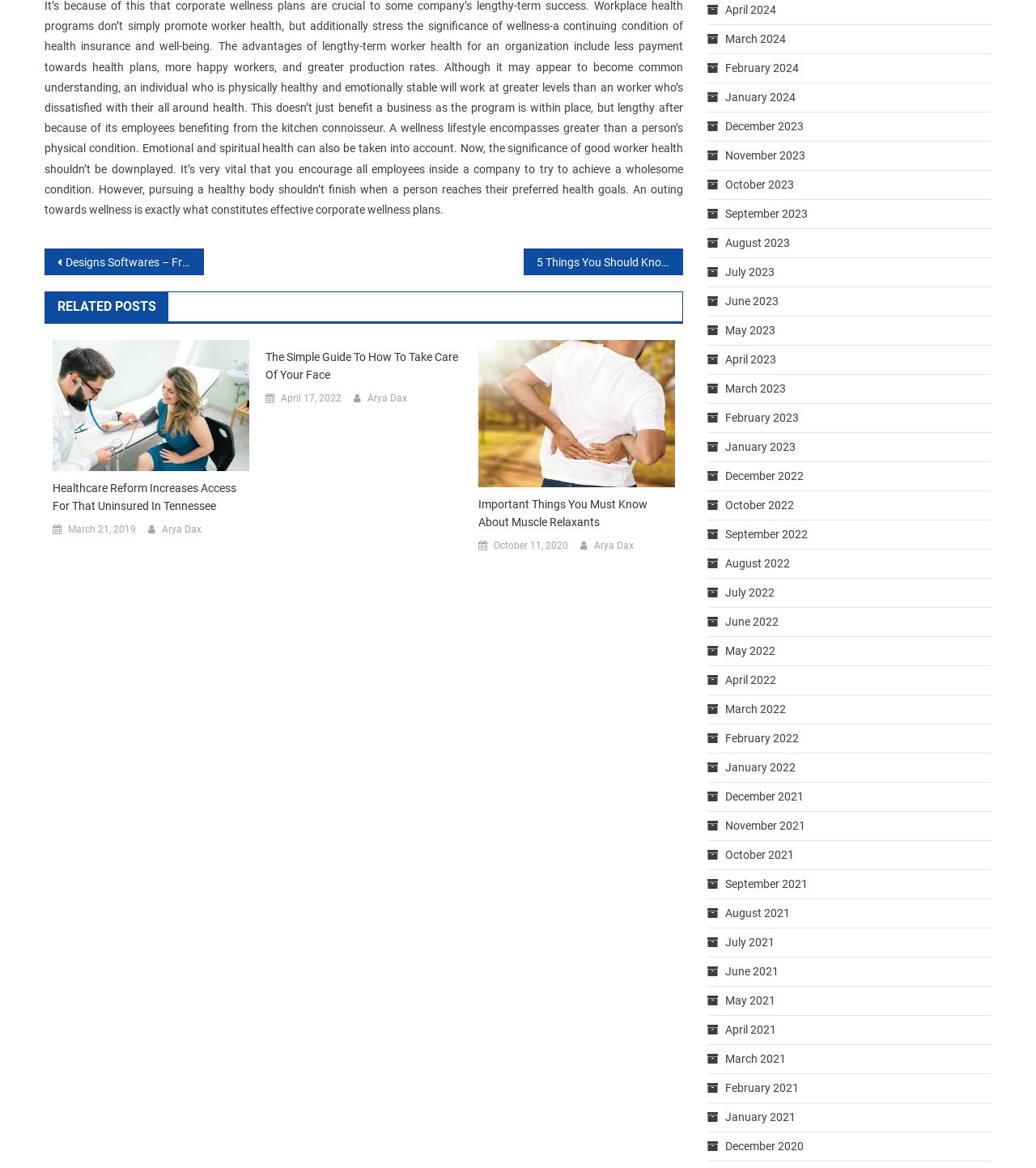Please identify the bounding box coordinates of the clickable region that I should interact with to perform the following instruction: "View 'RELATED POSTS'". The coordinates should be expressed as four float numbers between 0 and 1, i.e., [left, top, right, bottom].

[0.043, 0.25, 0.659, 0.277]